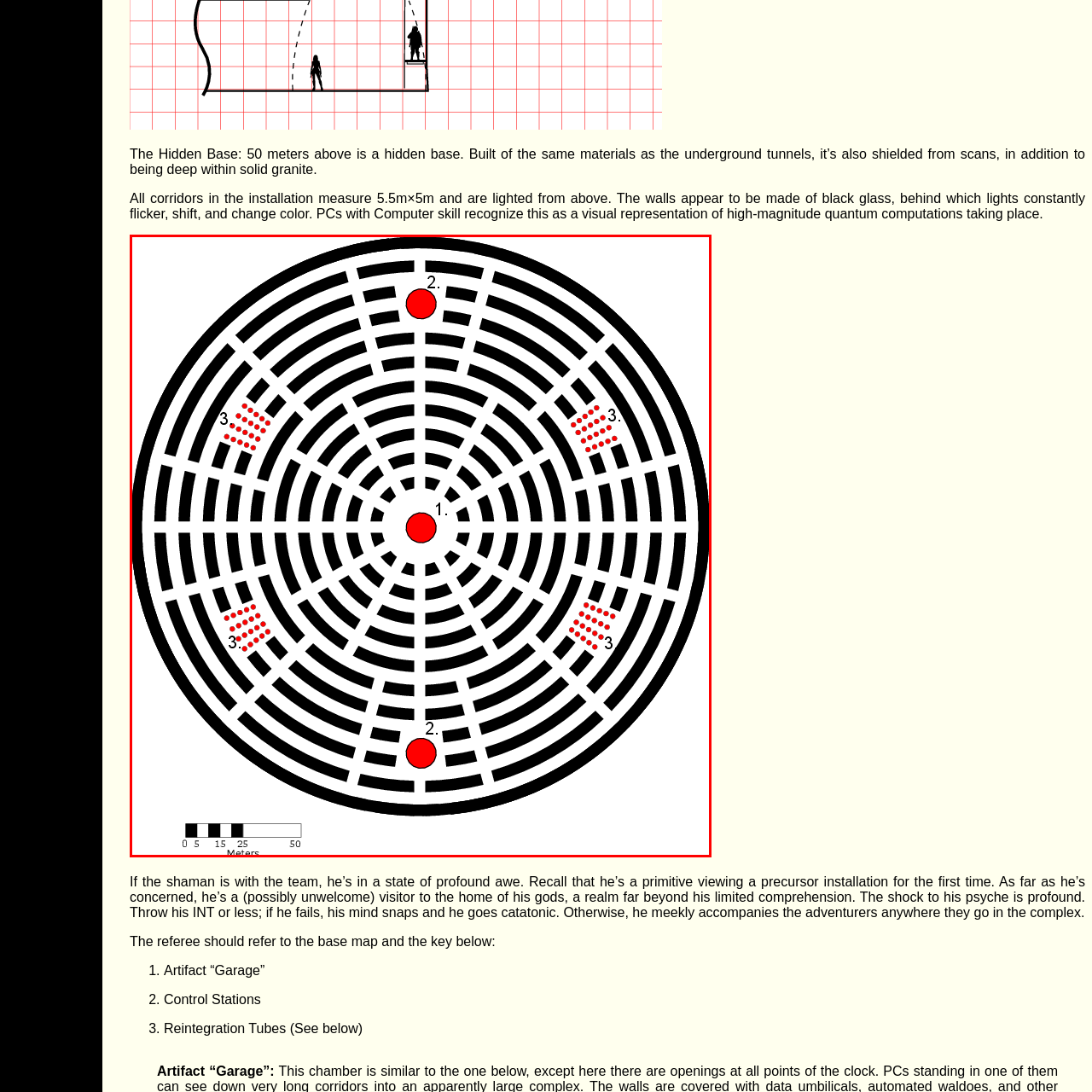Deliver a detailed account of the image that lies within the red box.

This diagram depicts a layout of a maze-like structure, showcasing three marked points of interest within a circular pattern. The central point, labeled as "1," is highlighted in red, indicating a significant location, possibly a control station or central hub within the installation. Surrounding this central point are two additional red points labeled "2," which may represent entrances or key areas leading to different sections of the maze.

Flanking the maze are three sets of small red markers, labeled "3," suggesting specific zones or features within the structure, possibly associated with artifacts or control stations that require special attention. The intricate arrangement of black lines portrays narrow corridors and pathways, hinting at a complex environment laden with potential for exploration or navigational challenges.

At the bottom, a scale ranging from 0 to 50 meters provides a reference for the size of the layout, emphasizing the vastness of the maze and reinforcing the spatial orientation for those navigating this unique installation.